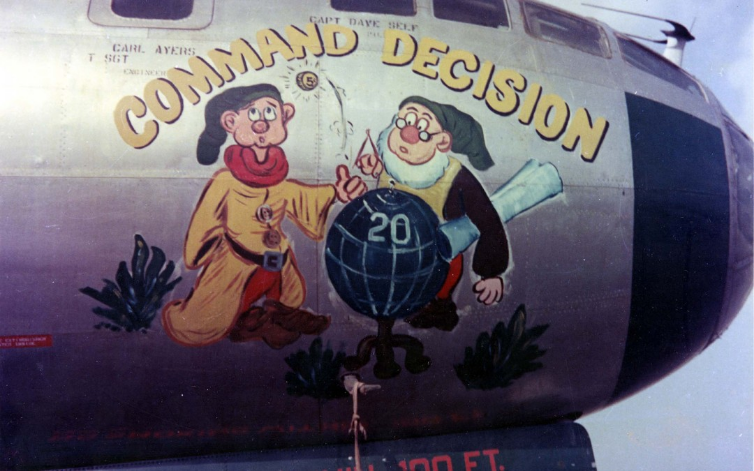What is the color of the scarf worn by one of the characters?
Please ensure your answer is as detailed and informative as possible.

According to the caption, one of the cartoon-like characters is dressed in a bright yellow outfit with a red scarf, indicating that the scarf is red in color.